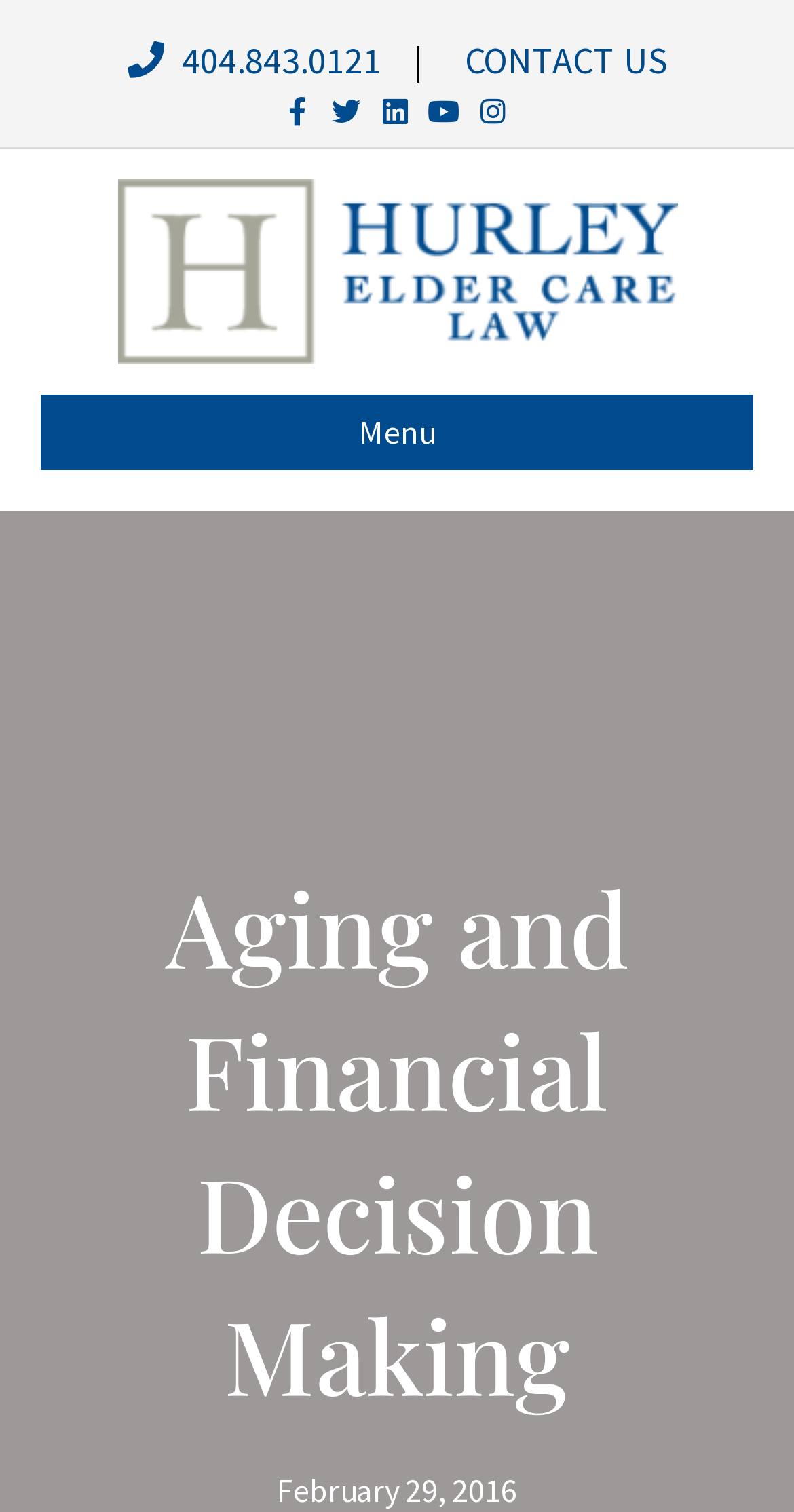How many social media links are there?
Refer to the image and provide a thorough answer to the question.

I counted the number of social media links by looking at the top section of the webpage, where I found links to Facebook, Twitter, Linkedin, Youtube, and Instagram.